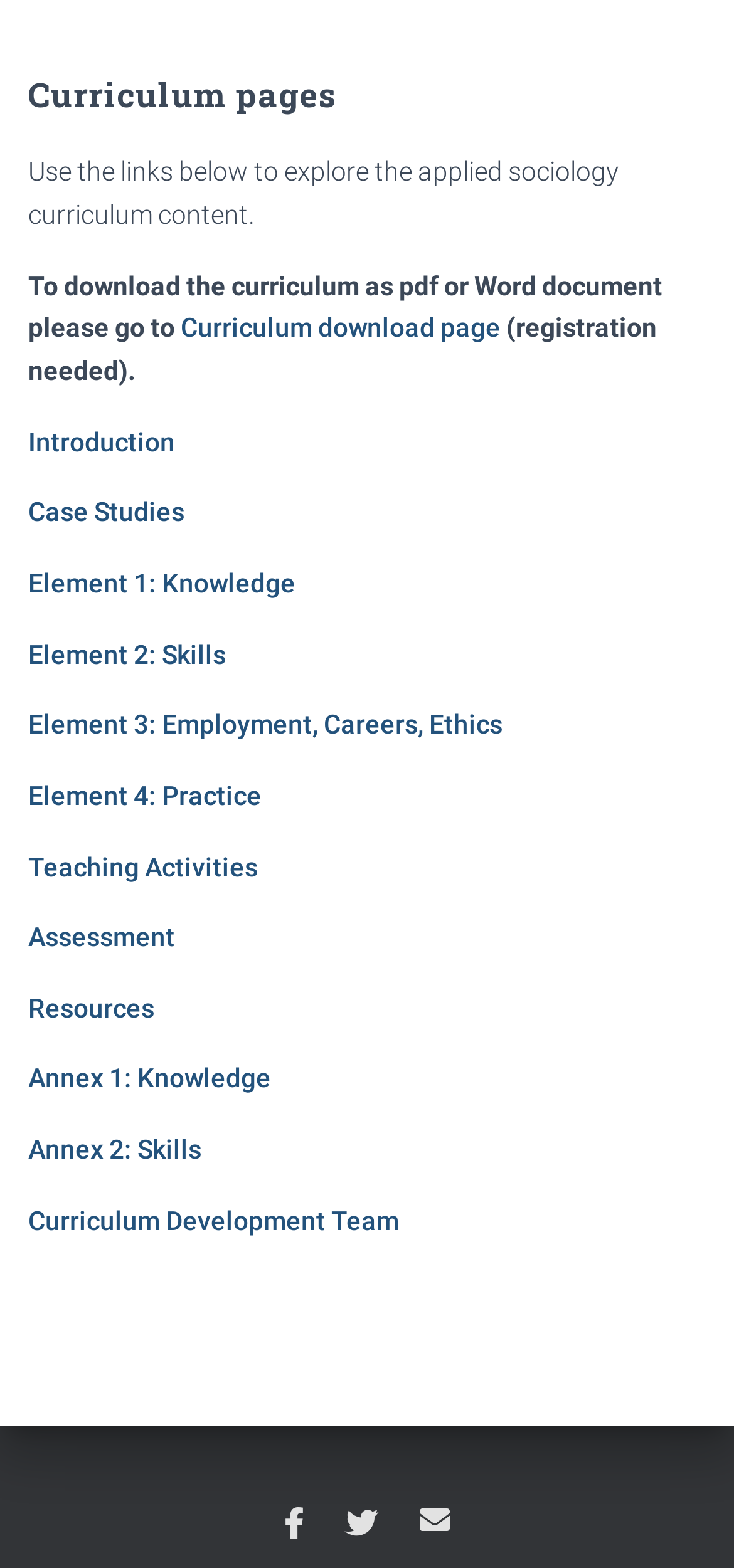What is the last section of the curriculum?
Refer to the image and provide a detailed answer to the question.

The last section of the curriculum can be identified by looking at the links provided on the webpage, which are listed in a specific order. The last link is to the 'Curriculum Development Team', suggesting that this is the final section of the curriculum.